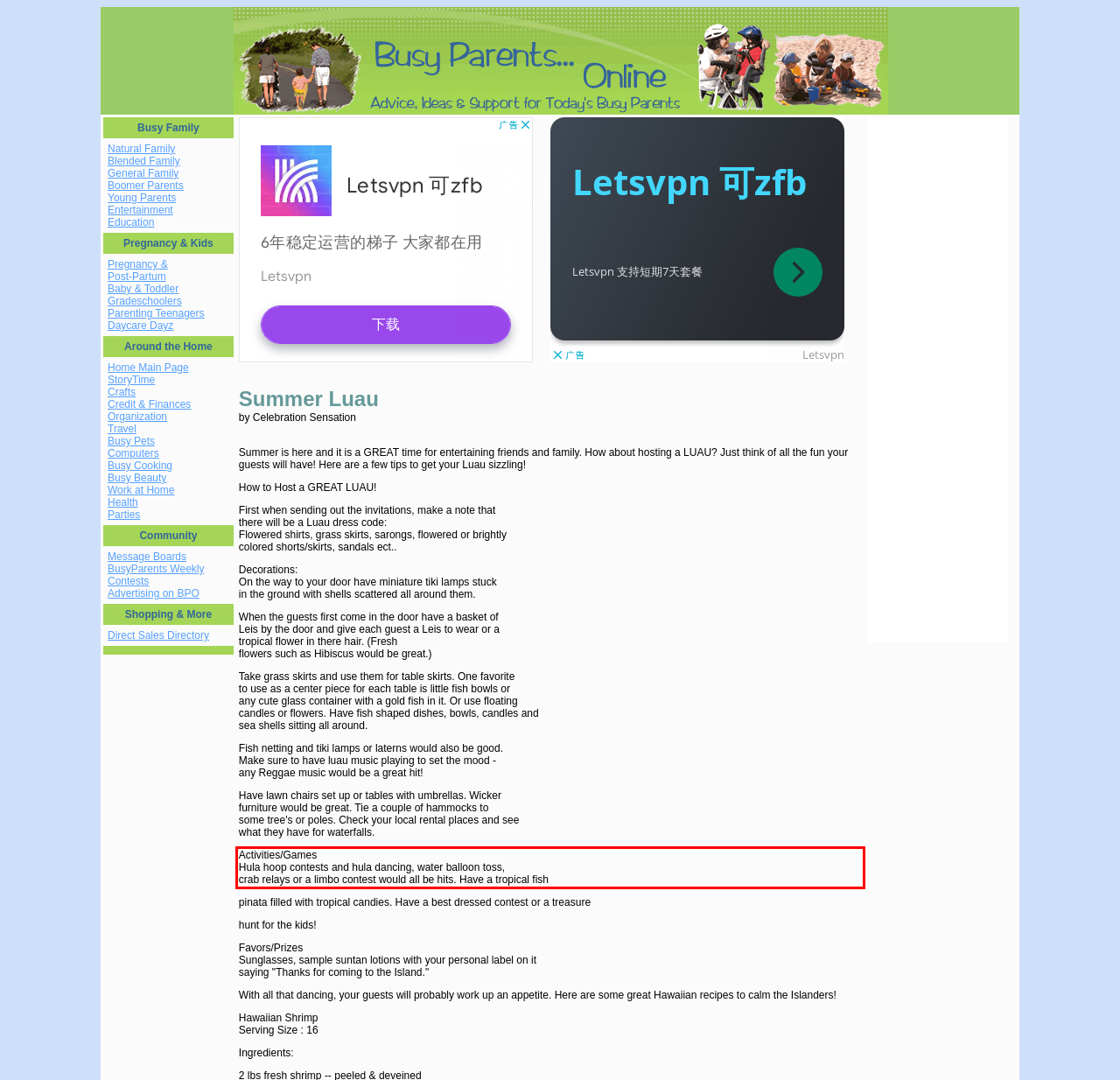Given a screenshot of a webpage with a red bounding box, please identify and retrieve the text inside the red rectangle.

Activities/Games Hula hoop contests and hula dancing, water balloon toss, crab relays or a limbo contest would all be hits. Have a tropical fish